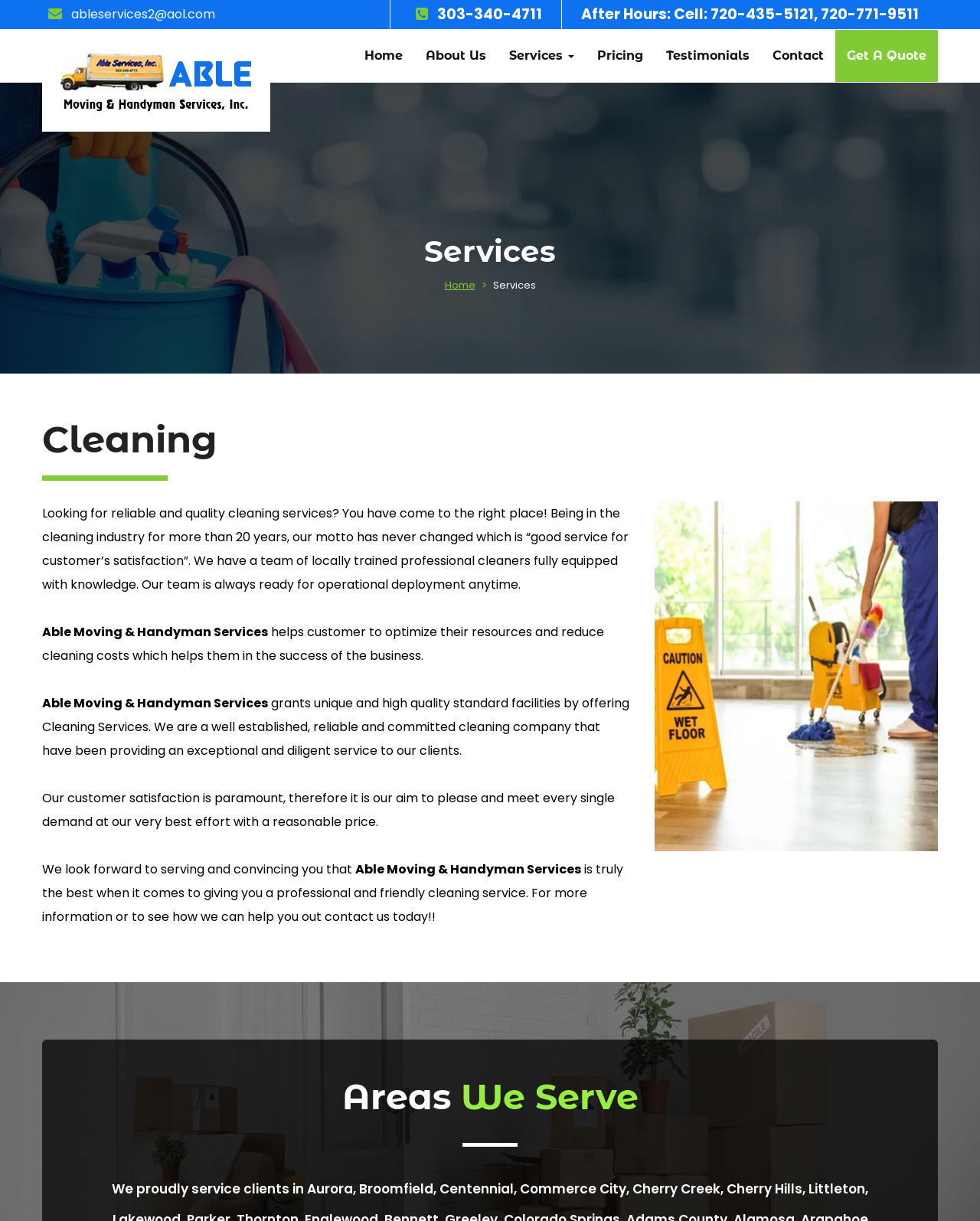Answer the question with a brief word or phrase:
What is the main service provided by the company?

Cleaning